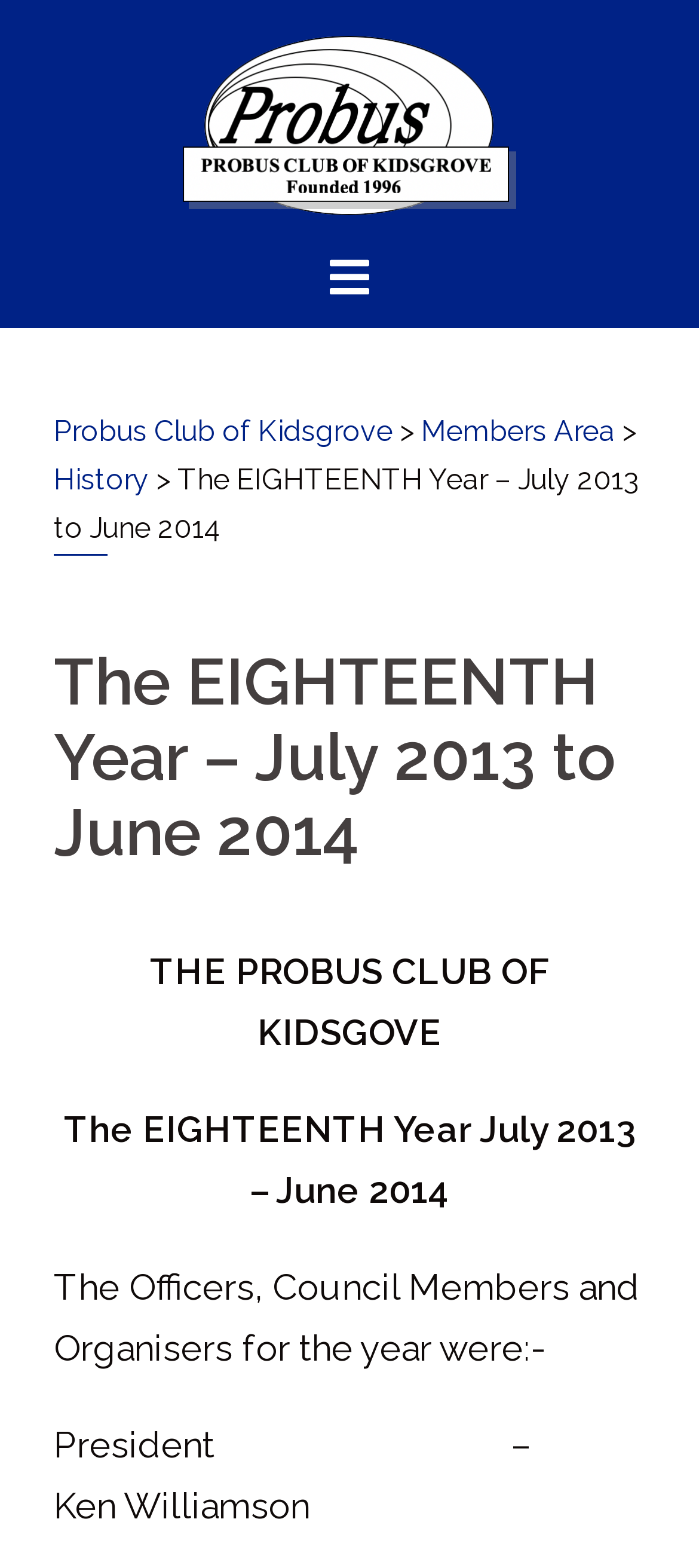Provide the bounding box coordinates of the HTML element this sentence describes: "Members Area". The bounding box coordinates consist of four float numbers between 0 and 1, i.e., [left, top, right, bottom].

[0.603, 0.264, 0.879, 0.286]